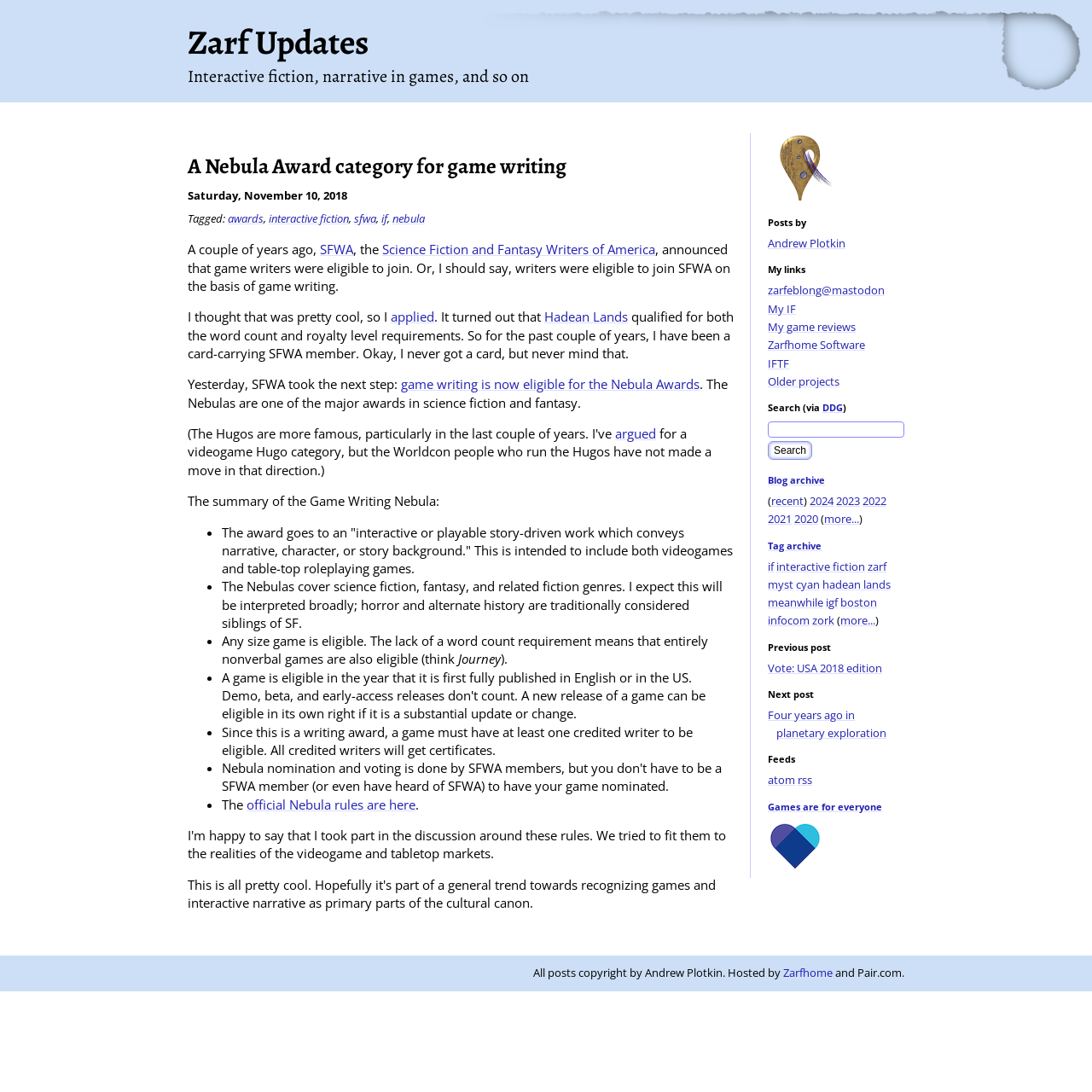Locate the UI element described by official Nebula rules are here and provide its bounding box coordinates. Use the format (top-left x, top-left y, bottom-right x, bottom-right y) with all values as floating point numbers between 0 and 1.

[0.226, 0.729, 0.38, 0.744]